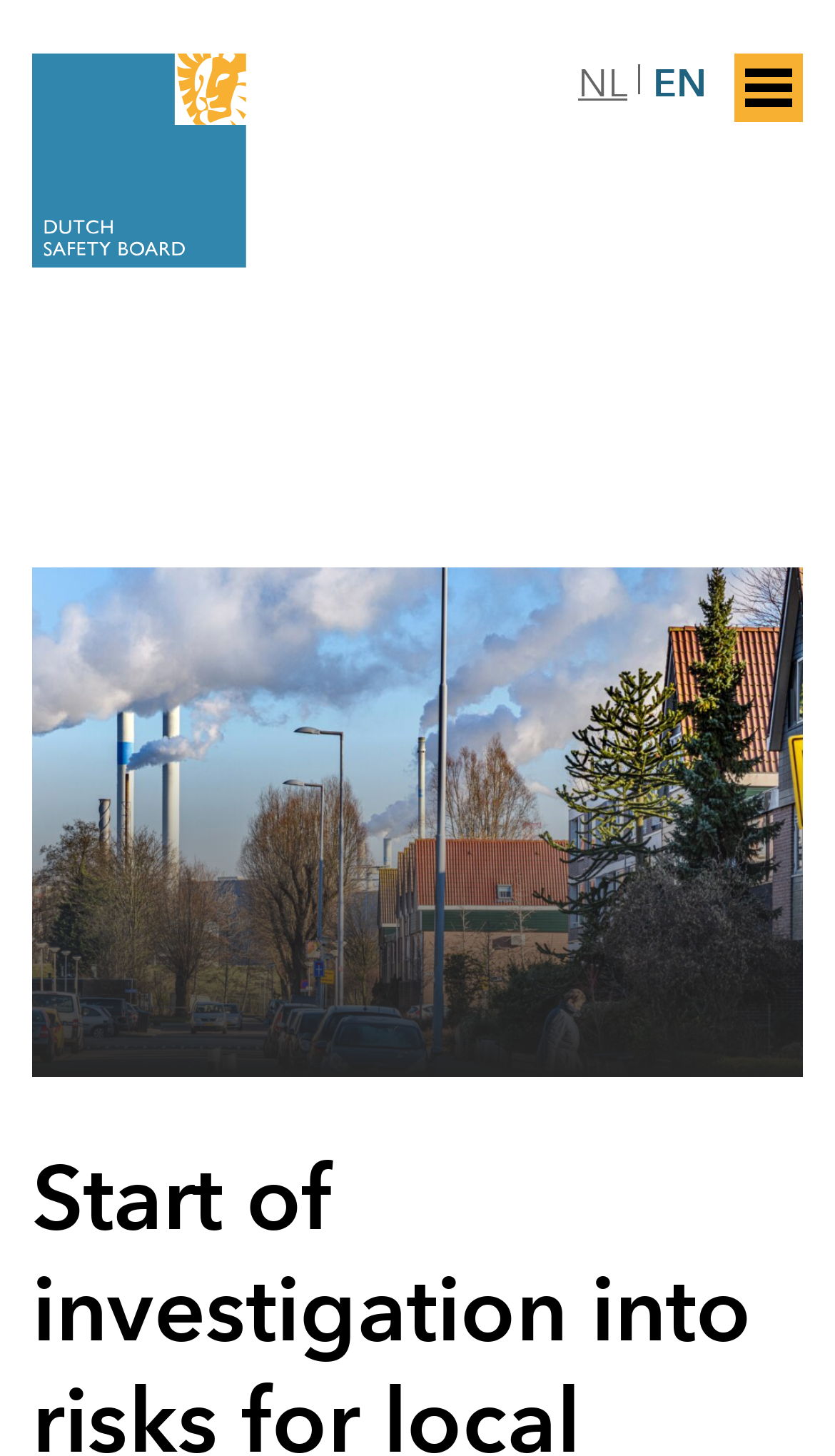Find the bounding box coordinates for the HTML element described as: "parent_node: NL". The coordinates should consist of four float values between 0 and 1, i.e., [left, top, right, bottom].

[0.879, 0.037, 0.962, 0.084]